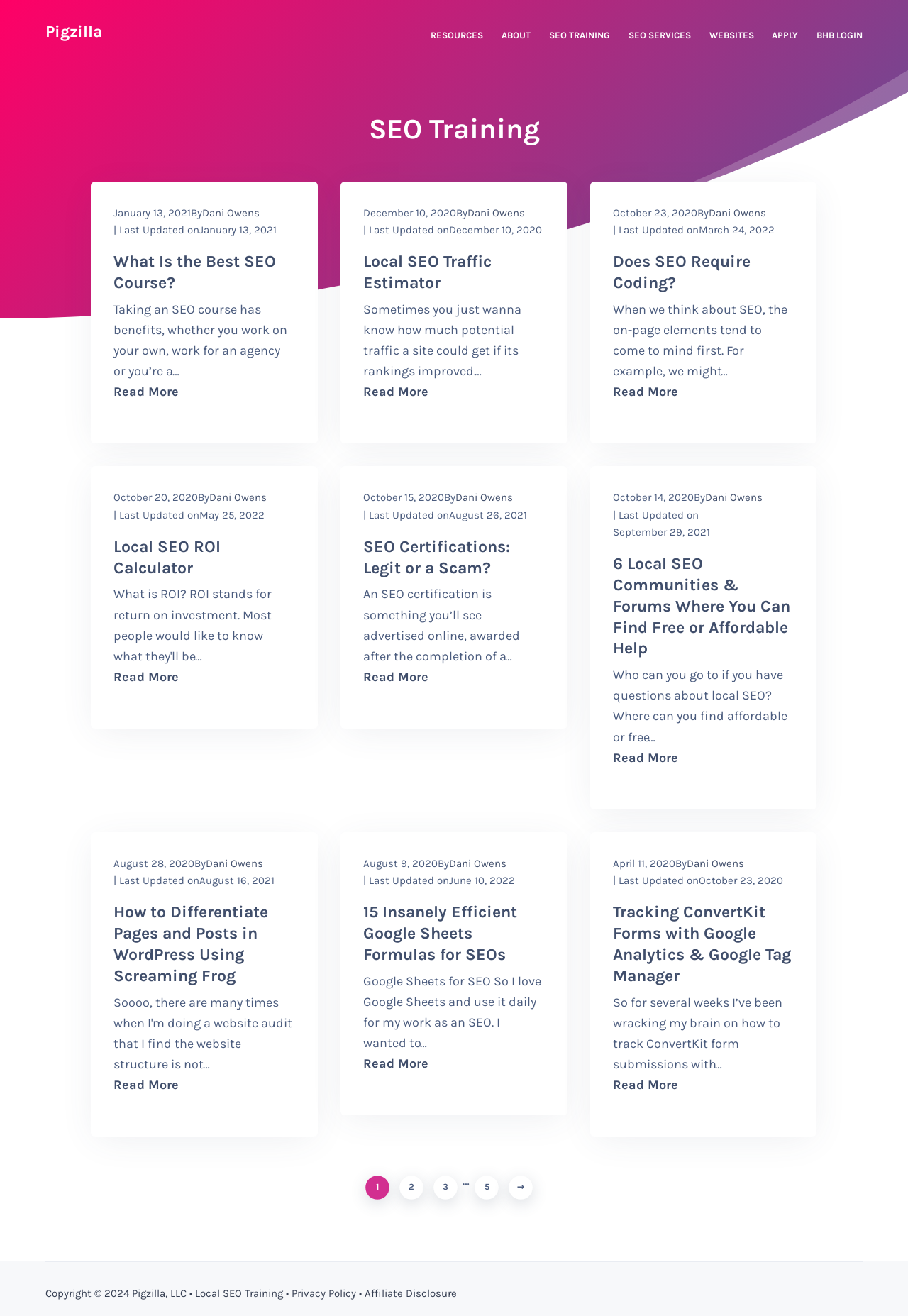Can you find the bounding box coordinates for the element to click on to achieve the instruction: "Check the 'Local SEO Traffic Estimator' article"?

[0.375, 0.138, 0.625, 0.337]